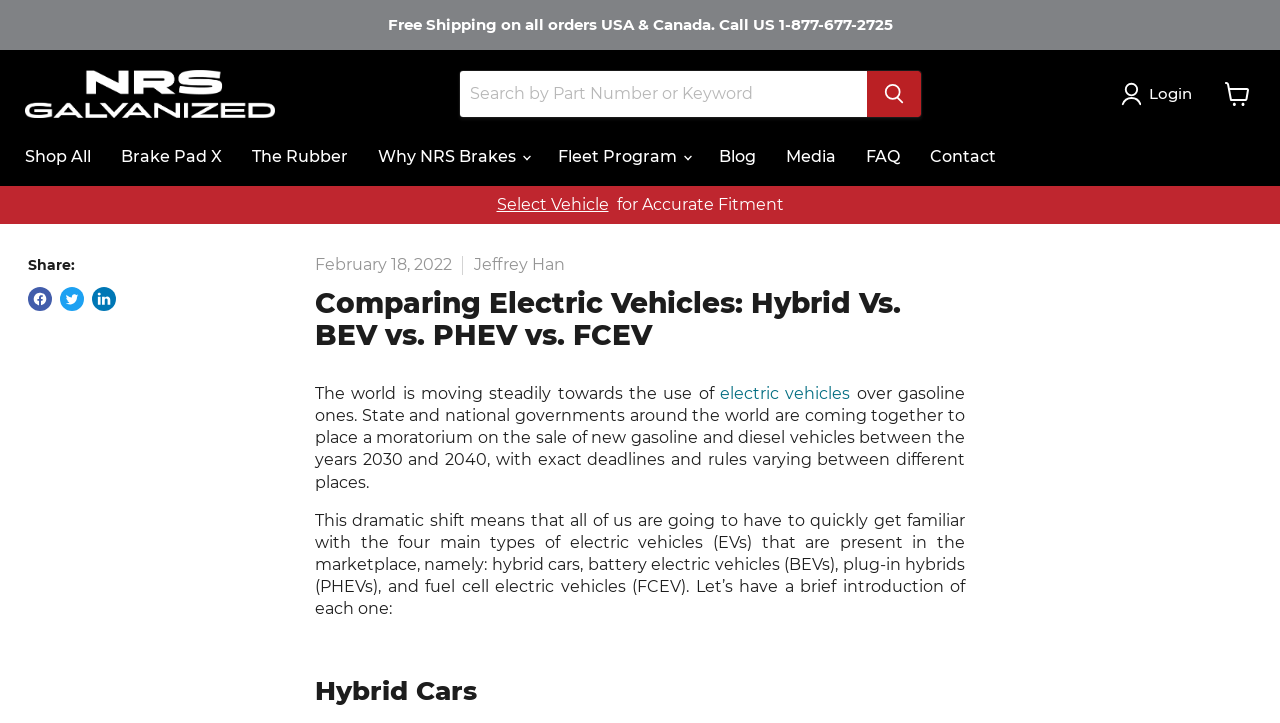Could you find the bounding box coordinates of the clickable area to complete this instruction: "Search for a product"?

[0.359, 0.098, 0.677, 0.162]